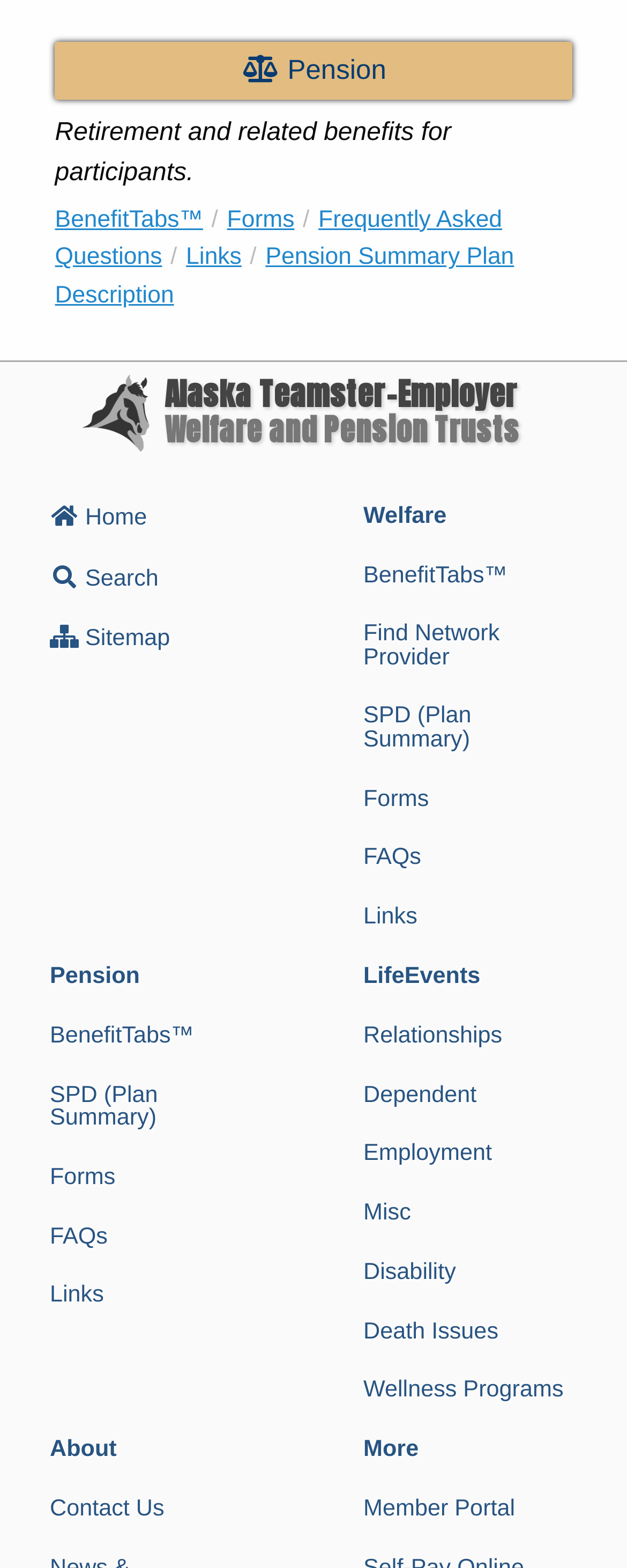Using the details in the image, give a detailed response to the question below:
What is the SPD?

The question asks for the meaning of SPD, which can be found by looking at the link elements with the text 'SPD (Plan Summary)'. This link is present in multiple locations on the webpage, and its text content provides the answer to the question.